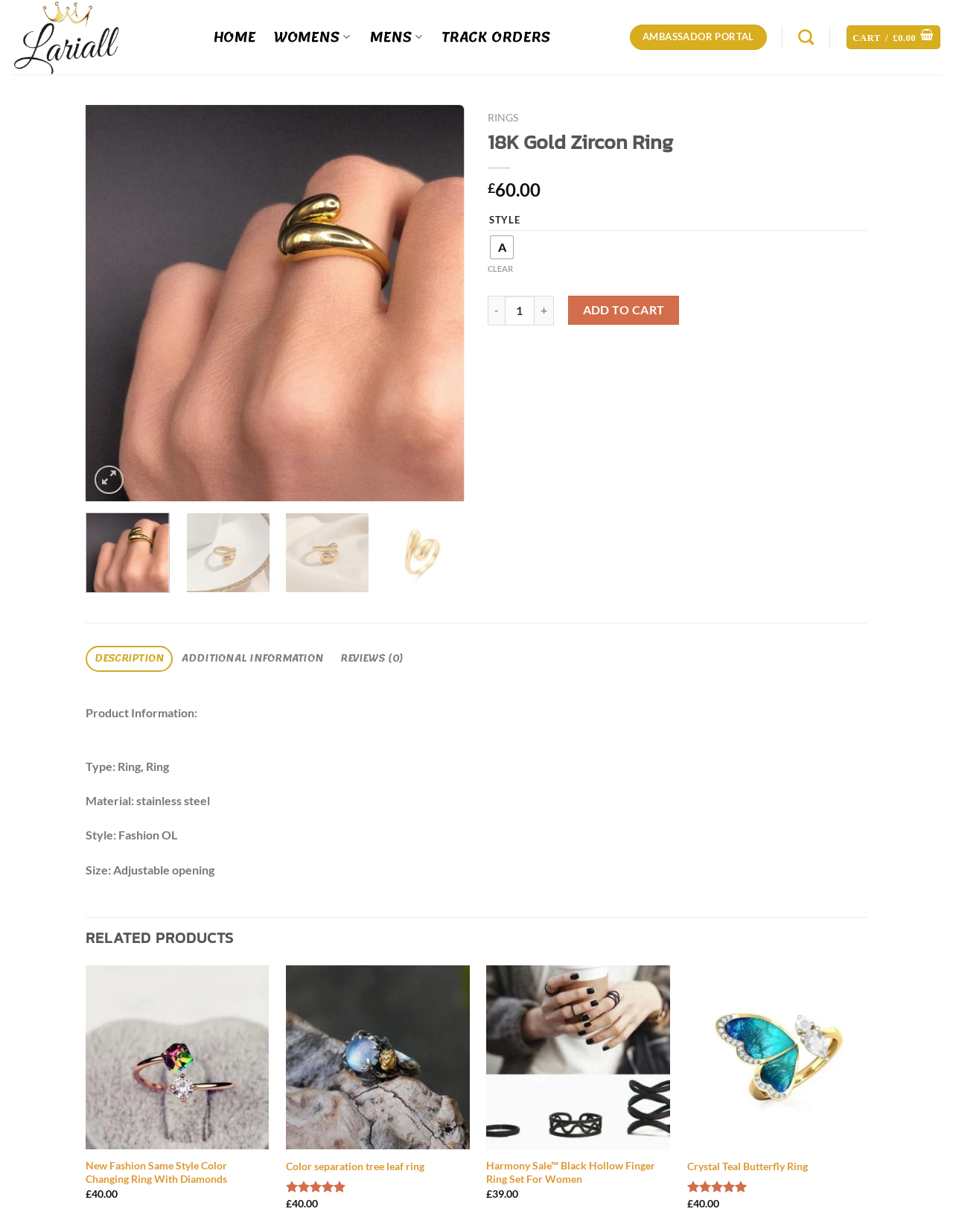Find the bounding box coordinates of the area that needs to be clicked in order to achieve the following instruction: "View the '18K Gold Zircon Ring' product details". The coordinates should be specified as four float numbers between 0 and 1, i.e., [left, top, right, bottom].

[0.512, 0.105, 0.91, 0.126]